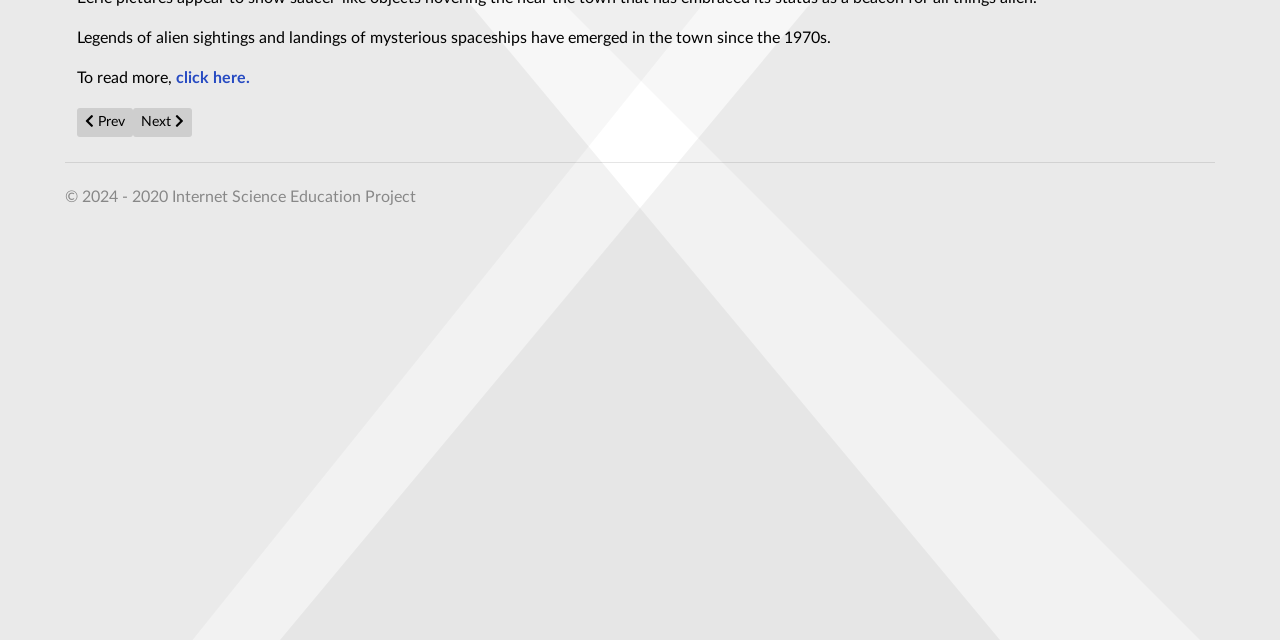Given the description Terms & Conditions, predict the bounding box coordinates of the UI element. Ensure the coordinates are in the format (top-left x, top-left y, bottom-right x, bottom-right y) and all values are between 0 and 1.

None